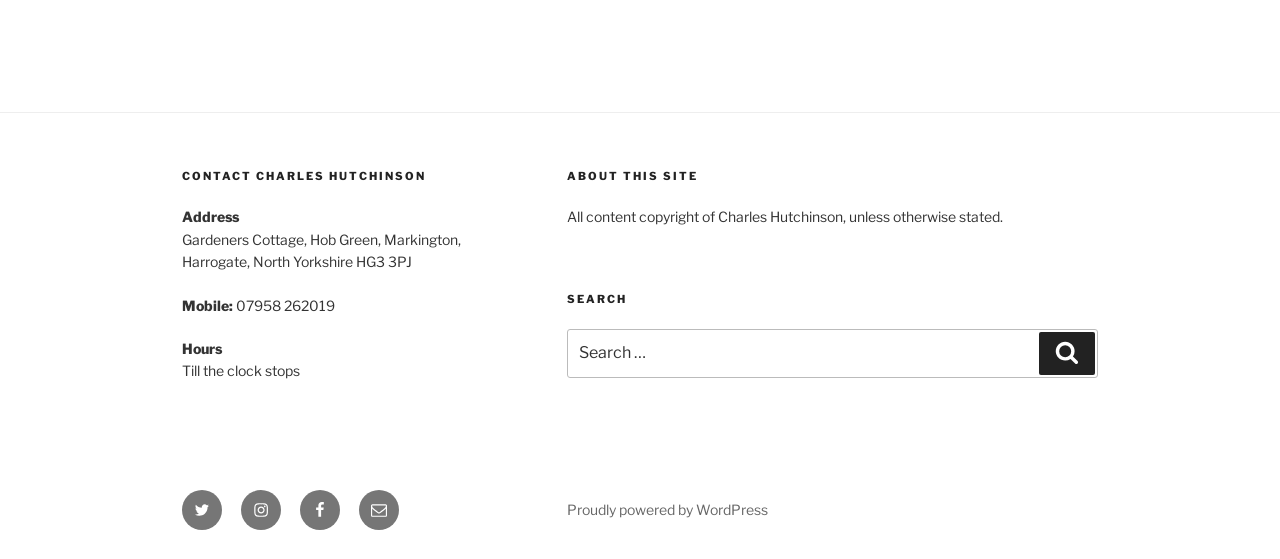Please provide a one-word or phrase answer to the question: 
What is the purpose of the search box?

To search the website